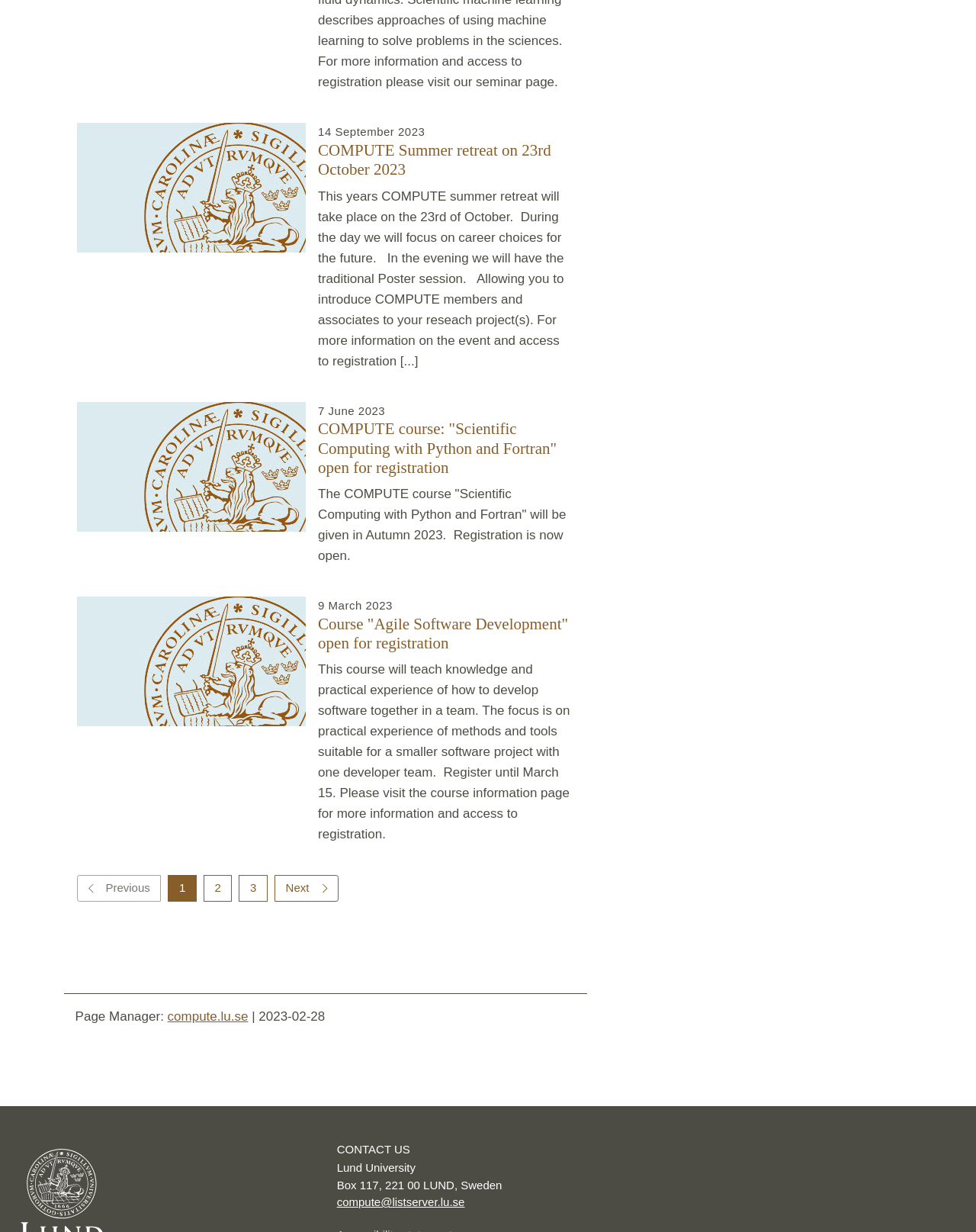What is the focus of the course 'Agile Software Development'?
Please elaborate on the answer to the question with detailed information.

The answer can be found in the third link on the webpage, which describes the course 'Agile Software Development' and mentions that the focus is on practical experience of methods and tools suitable for a smaller software project with one developer team.